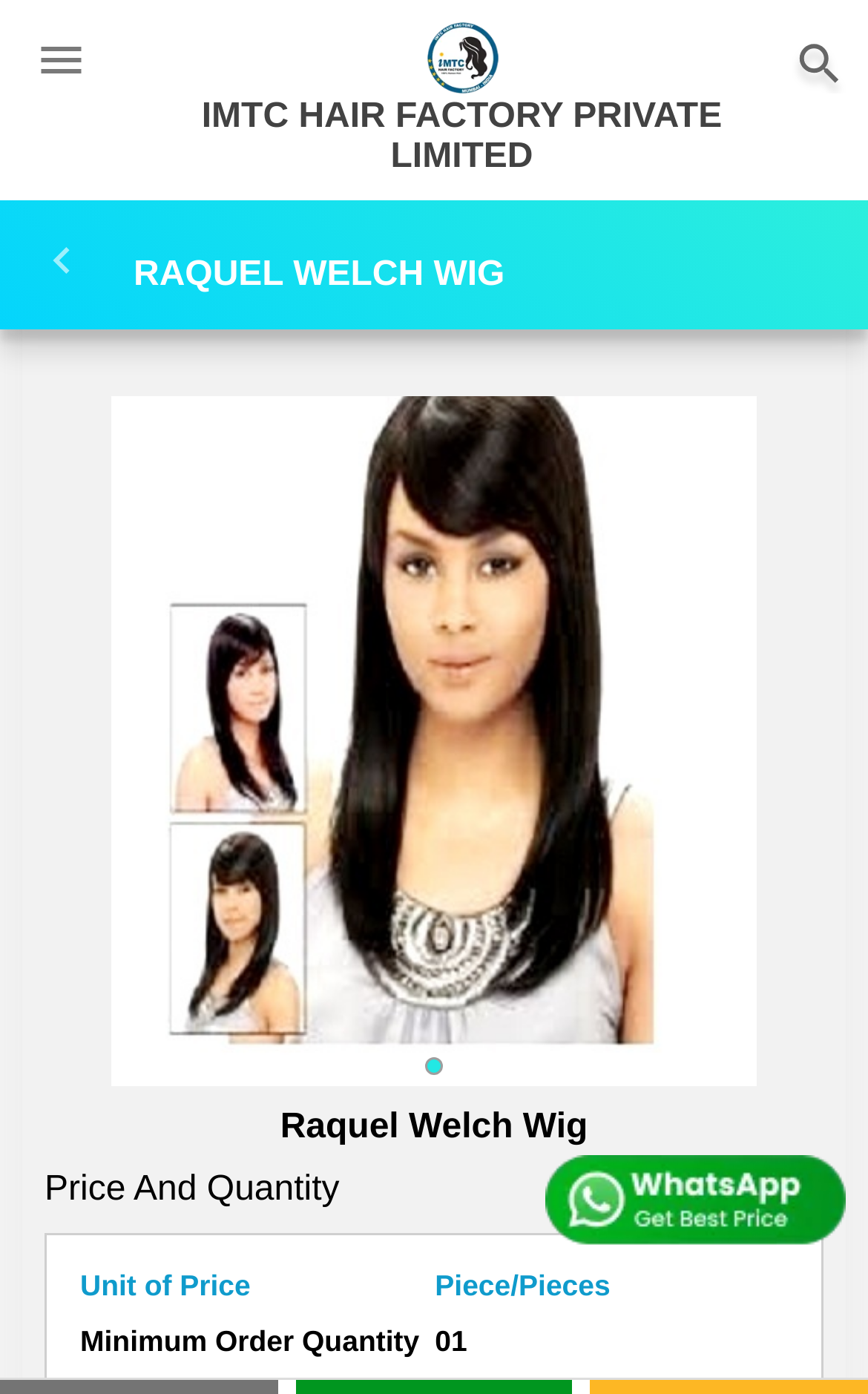Determine the bounding box coordinates for the HTML element mentioned in the following description: "parent_node: RAQUEL WELCH WIG". The coordinates should be a list of four floats ranging from 0 to 1, represented as [left, top, right, bottom].

[0.026, 0.168, 0.154, 0.206]